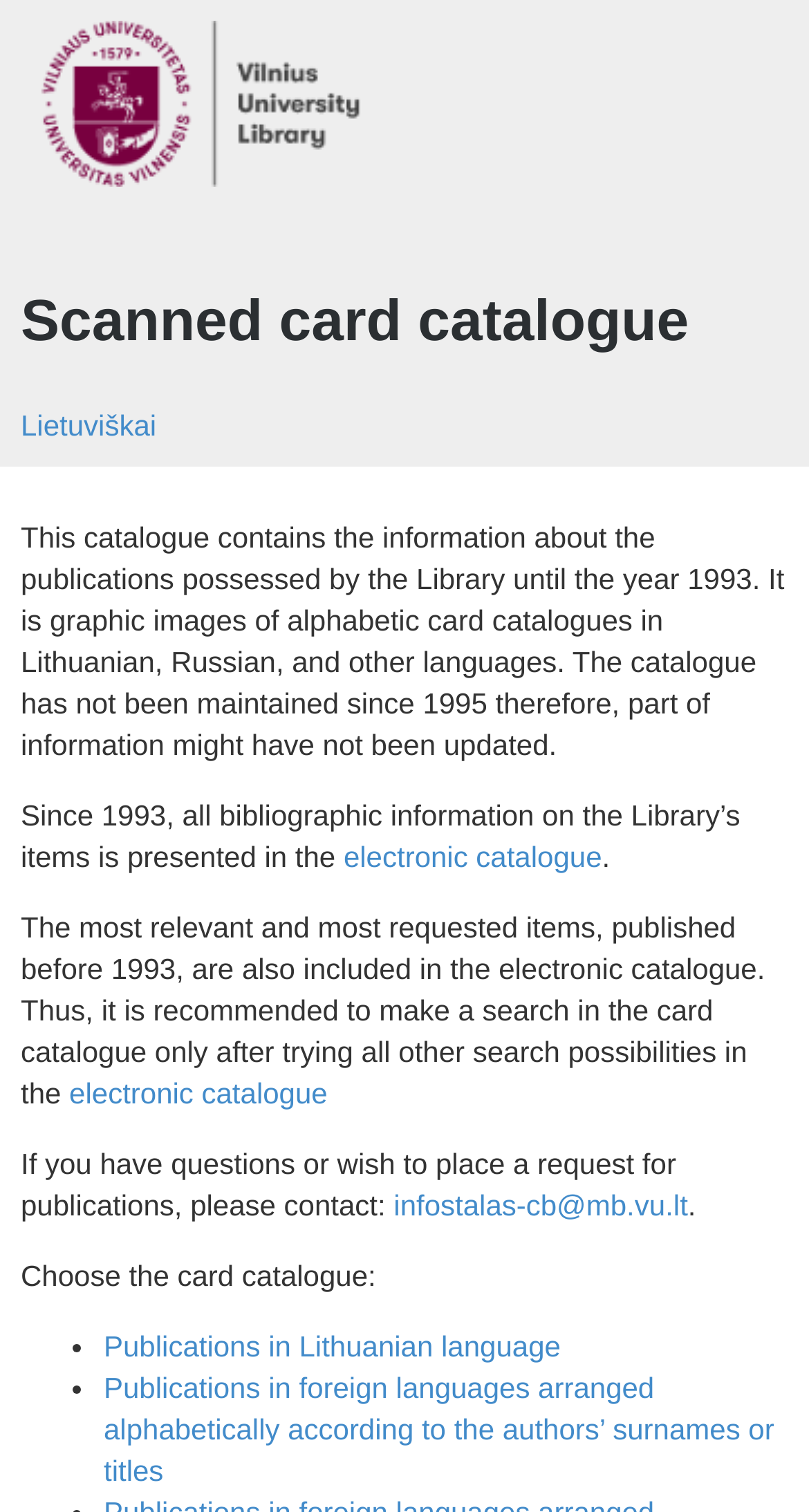Describe all visible elements and their arrangement on the webpage.

The webpage is about the scanned card catalogue of Vilnius University Library. At the top, there is a logo image and a link on the left side. Below the logo, there is a heading "Scanned card catalogue" followed by a link "Lietuviškai" on the left side. 

The main content of the page is a descriptive text that explains the purpose of the scanned card catalogue. It informs users that the catalogue contains information about publications possessed by the library until 1993 and that it has not been maintained since 1995. The text also mentions that bibliographic information on the library's items is presented in the electronic catalogue since 1993.

There are two links to the electronic catalogue within the descriptive text. The text also recommends searching the electronic catalogue before using the card catalogue. 

Further down, there is a contact information section that provides an email address for users to ask questions or request publications. 

Below the contact information, there is a section that allows users to choose the card catalogue. This section has two options: "Publications in Lithuanian language" and "Publications in foreign languages arranged alphabetically according to the authors' surnames or titles", both presented as bullet points.